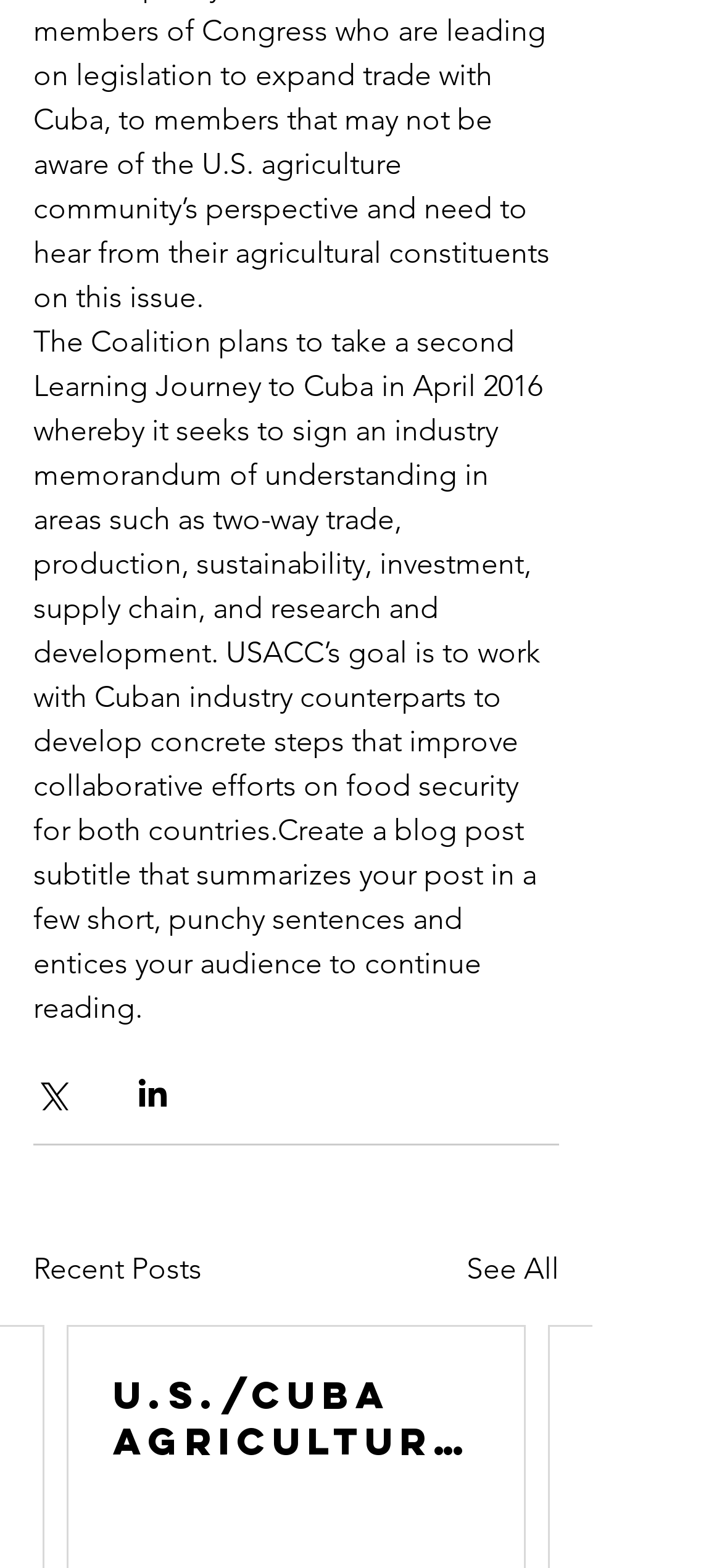What is the purpose of the Learning Journey?
Kindly offer a comprehensive and detailed response to the question.

The purpose of the Learning Journey is to sign an industry memorandum of understanding in areas such as two-way trade, production, sustainability, investment, supply chain, and research and development.